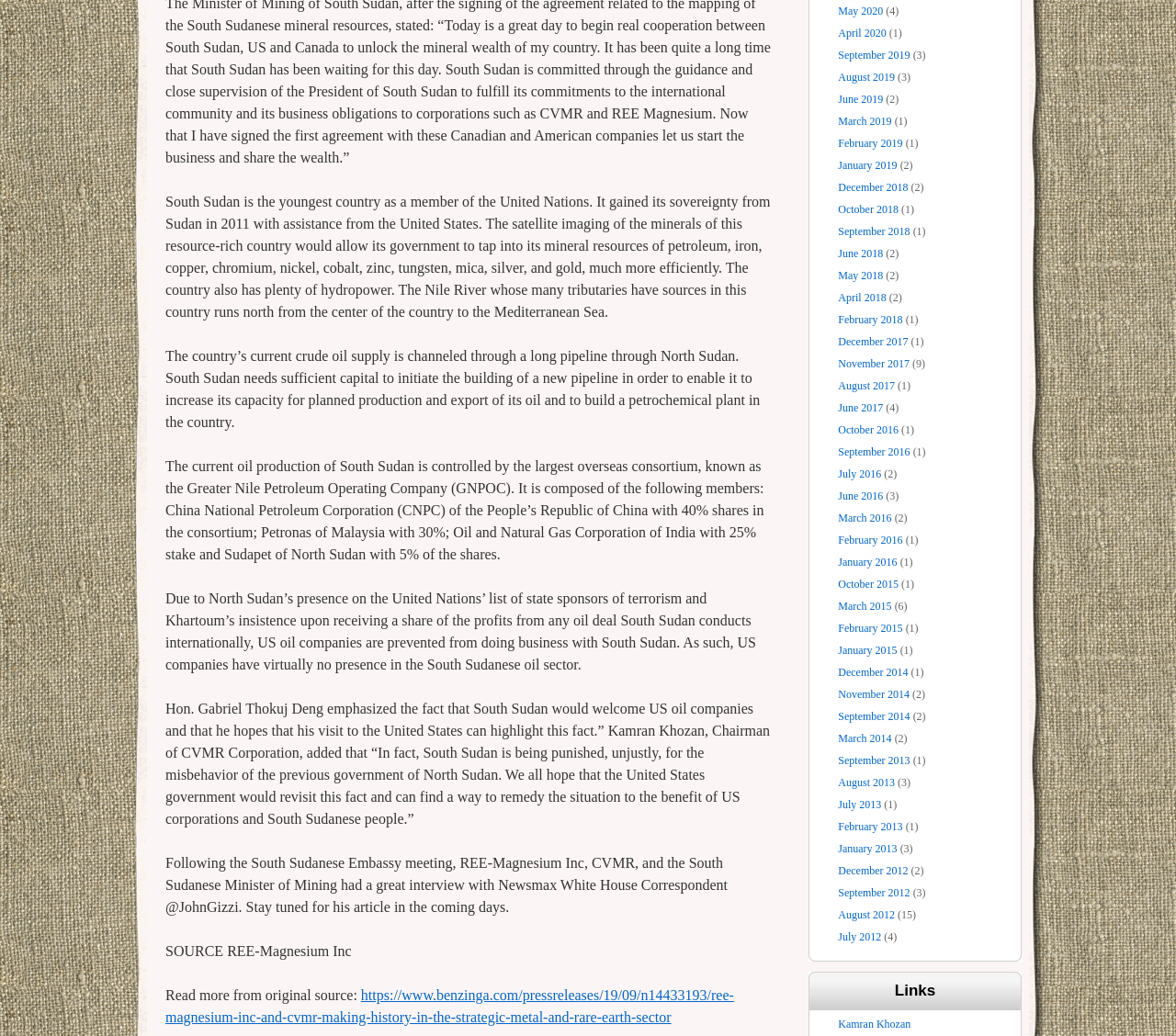From the details in the image, provide a thorough response to the question: What is the name of the corporation mentioned in the last paragraph?

The answer can be found in the last paragraph of the webpage, which mentions 'Following the South Sudanese Embassy meeting, REE-Magnesium Inc, CVMR, and the South Sudanese Minister of Mining had a great interview with Newsmax White House Correspondent @JohnGizzi.'